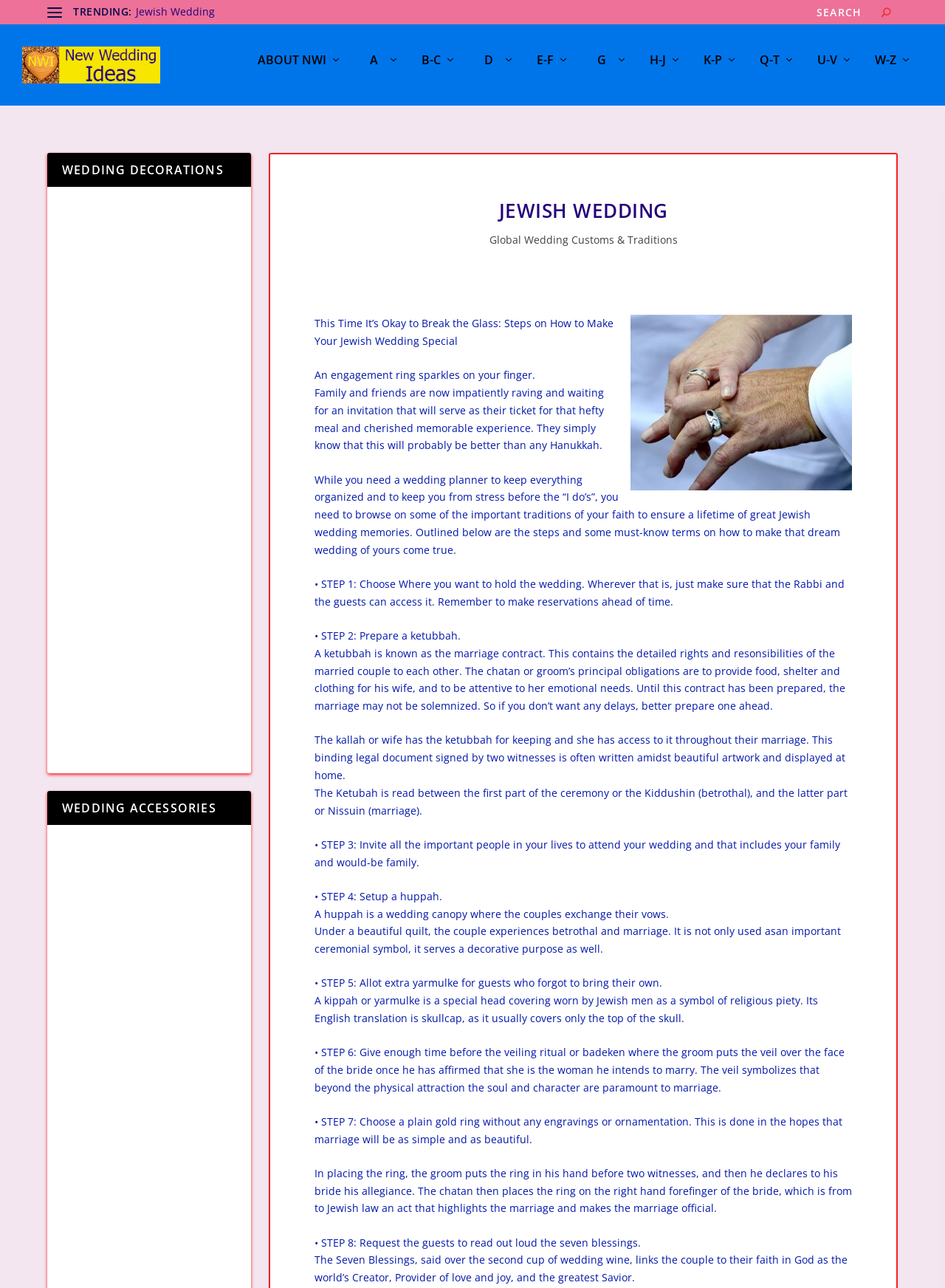What is the main topic of this webpage?
Respond to the question with a single word or phrase according to the image.

Jewish Wedding